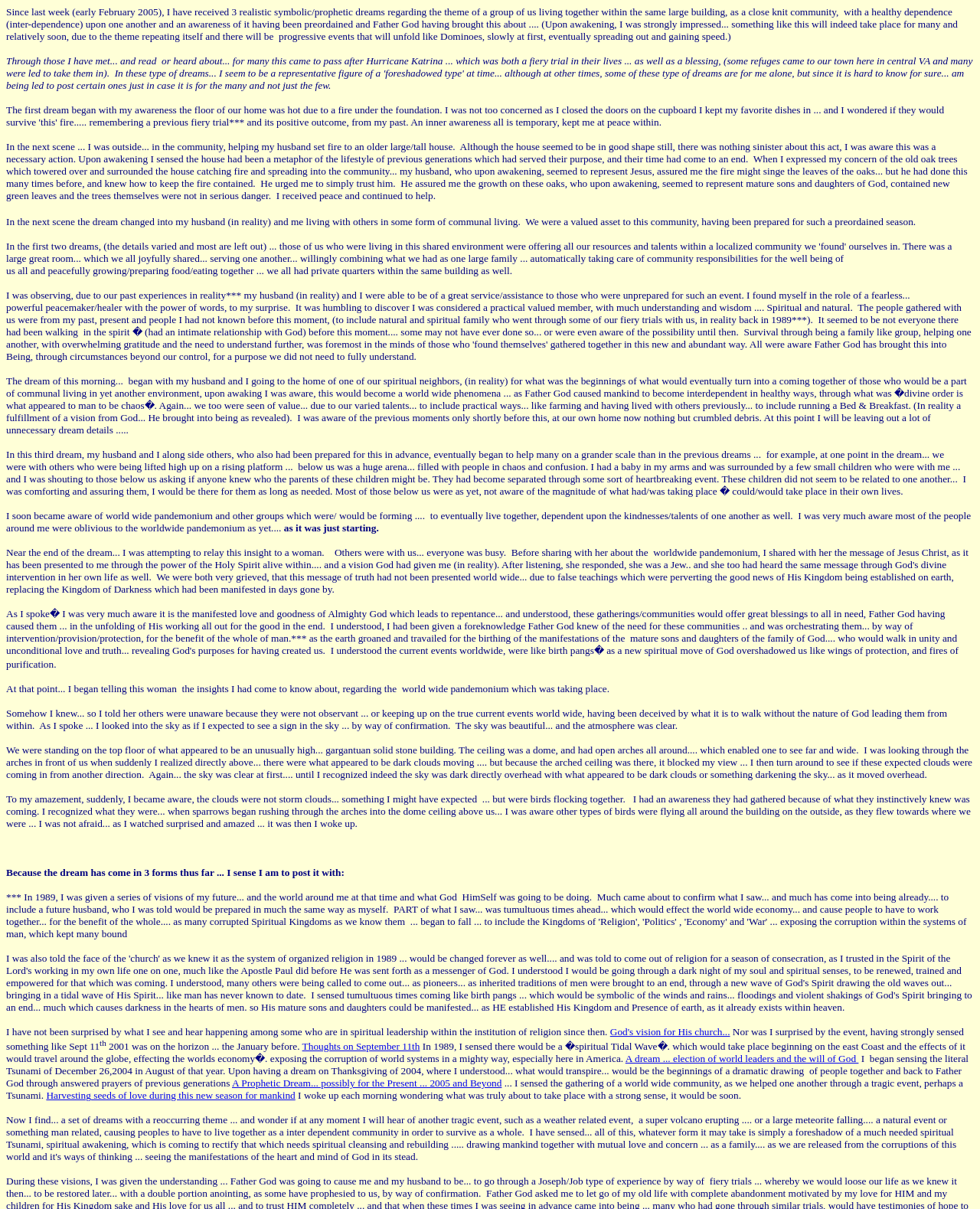Examine the image and give a thorough answer to the following question:
What is the main topic of this webpage?

Based on the links and static text on the webpage, it appears that the main topic is about prophetic dreams and their interpretations, including dreams related to spiritual events, natural disasters, and world leaders.